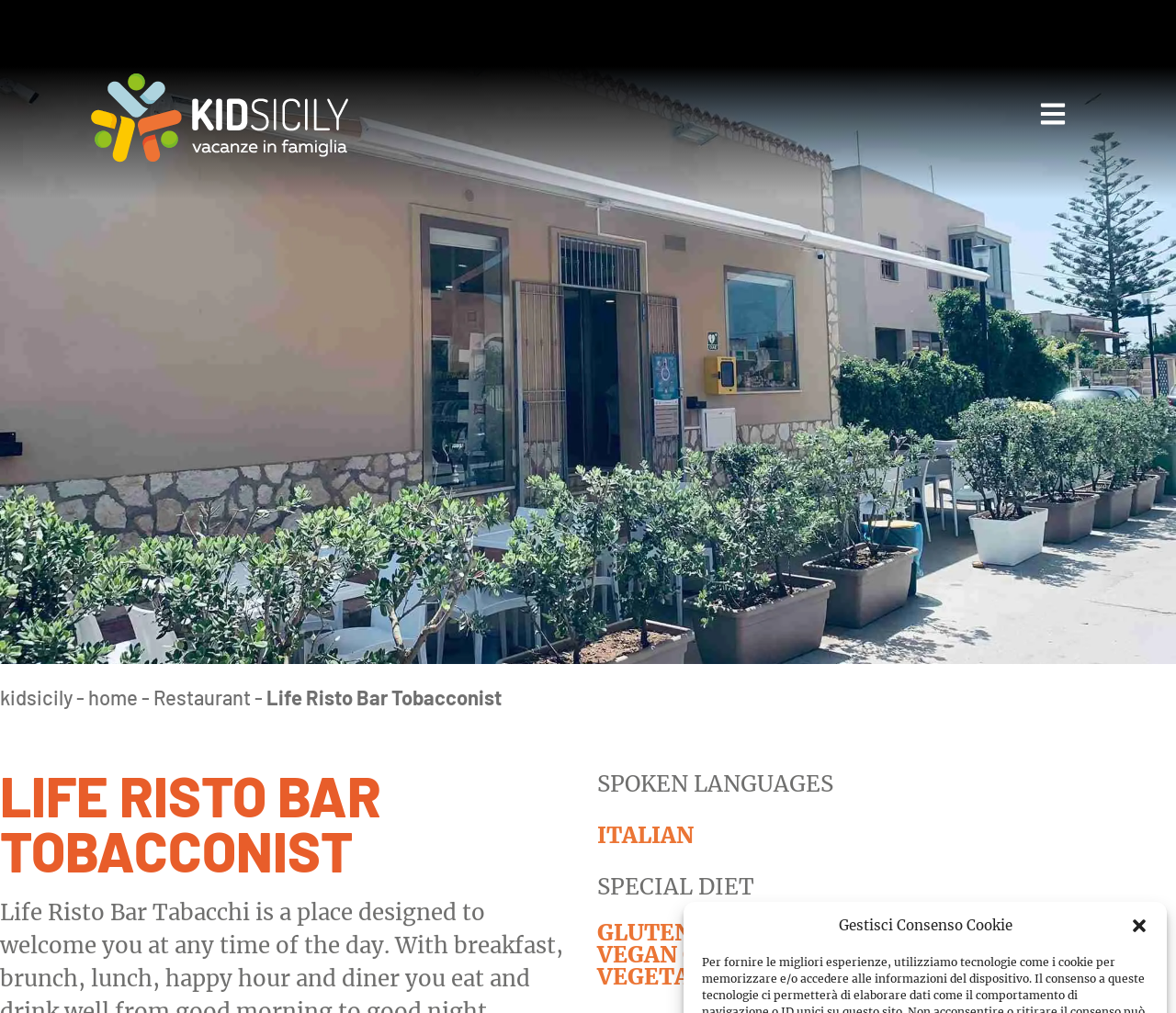What type of diet options are available at the bar?
Look at the image and respond to the question as thoroughly as possible.

I found the answer by looking at the static text elements with IDs 251, 253, and 255, which contain the text 'GLUTEN-FREE OPTIONS', 'VEGAN OPTIONS', and 'VEGETARIAN OPTIONS', respectively. These text elements are located under the 'SPECIAL DIET' heading, suggesting that the bar offers these types of diet options.